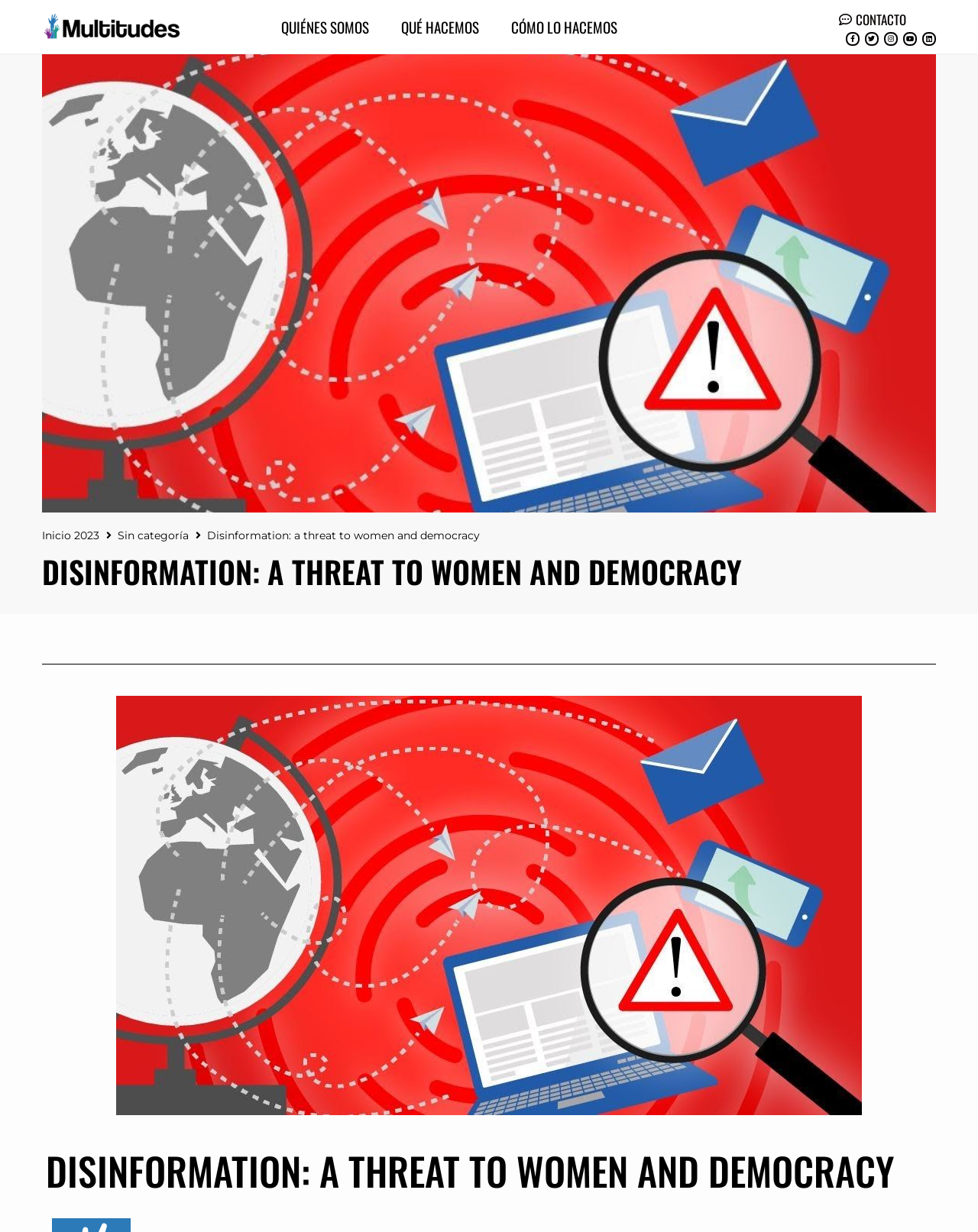Using the details in the image, give a detailed response to the question below:
How many menu items are there in the top navigation bar?

There are four menu items in the top navigation bar, which are 'QUIÉNES SOMOS', 'QUÉ HACEMOS', 'CÓMO LO HACEMOS', and 'CONTACTO'.